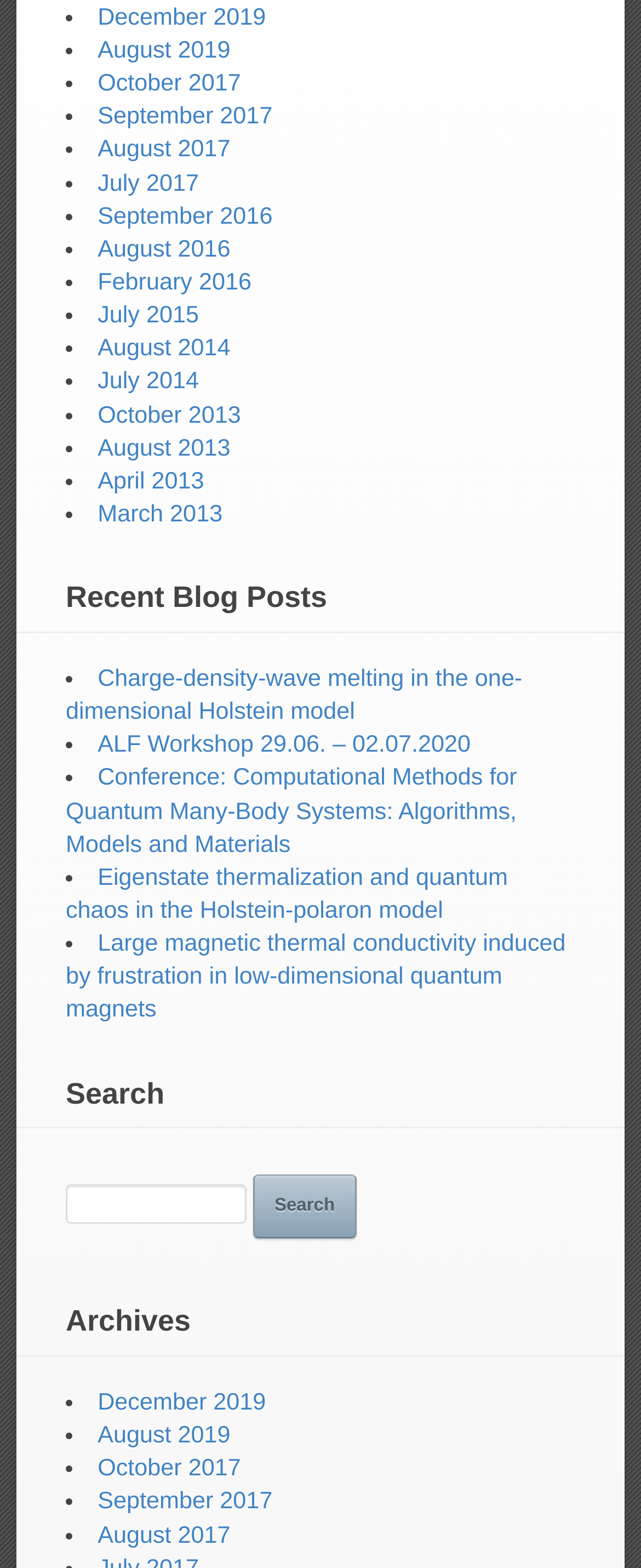Determine the bounding box coordinates for the element that should be clicked to follow this instruction: "Click on HP". The coordinates should be given as four float numbers between 0 and 1, in the format [left, top, right, bottom].

None